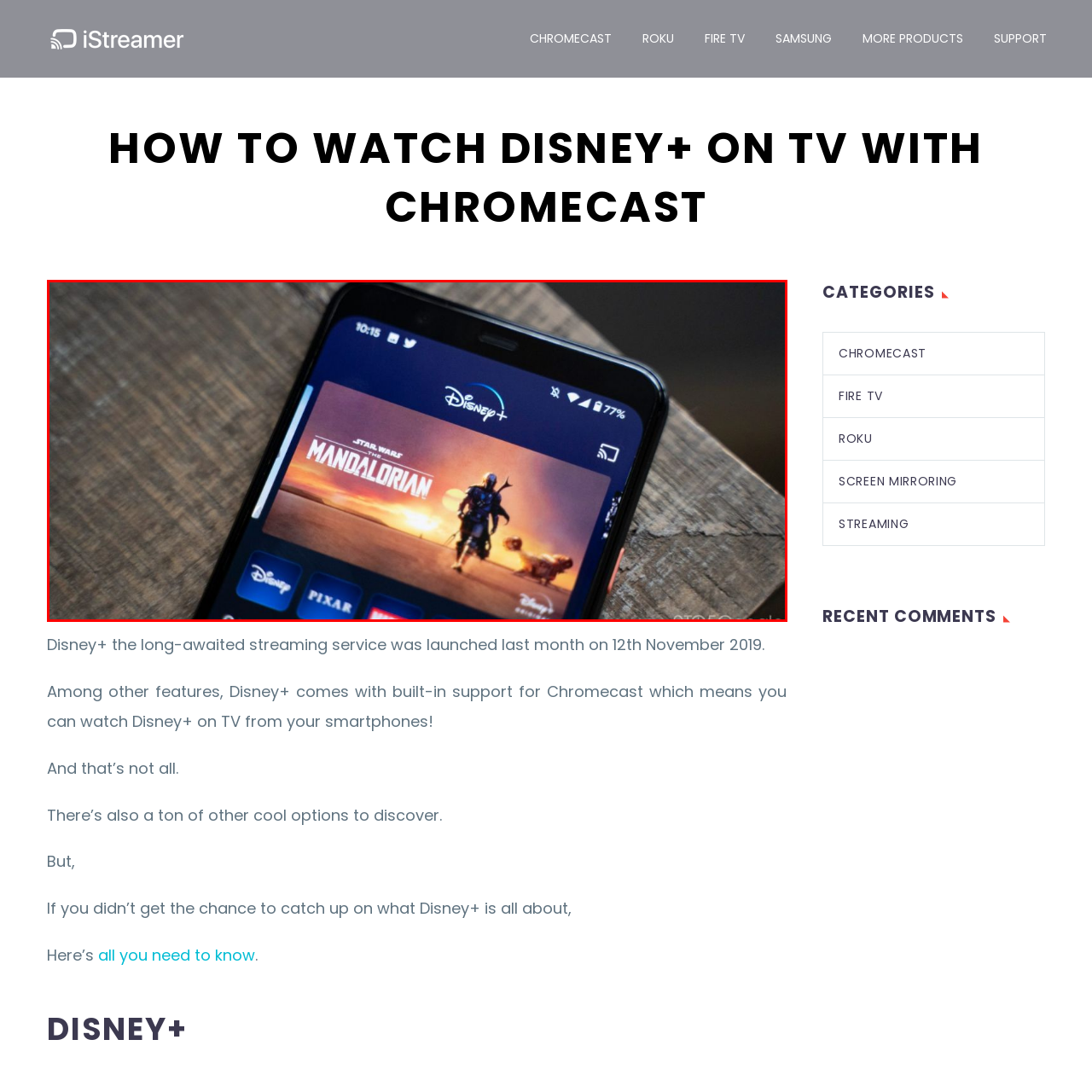Illustrate the image within the red boundary with a detailed caption.

The image showcases a smartphone displaying the Disney+ streaming service interface, prominently featuring "The Mandalorian," a key show from the Star Wars franchise. The vibrant cover art of the series showcases the iconic character, clad in armor, standing in a dramatic landscape alongside a recognizable creature. Below the series artwork, various channels, including Disney and Pixar, are presented in colorful tiles, indicating the diverse content available on the platform. The device screen is set against a textured wooden background, adding a rustic touch to the modern technology showcased. The overall presentation emphasizes the ease of access to premium streaming content, highlighting the user-friendly design of the Disney+ app.